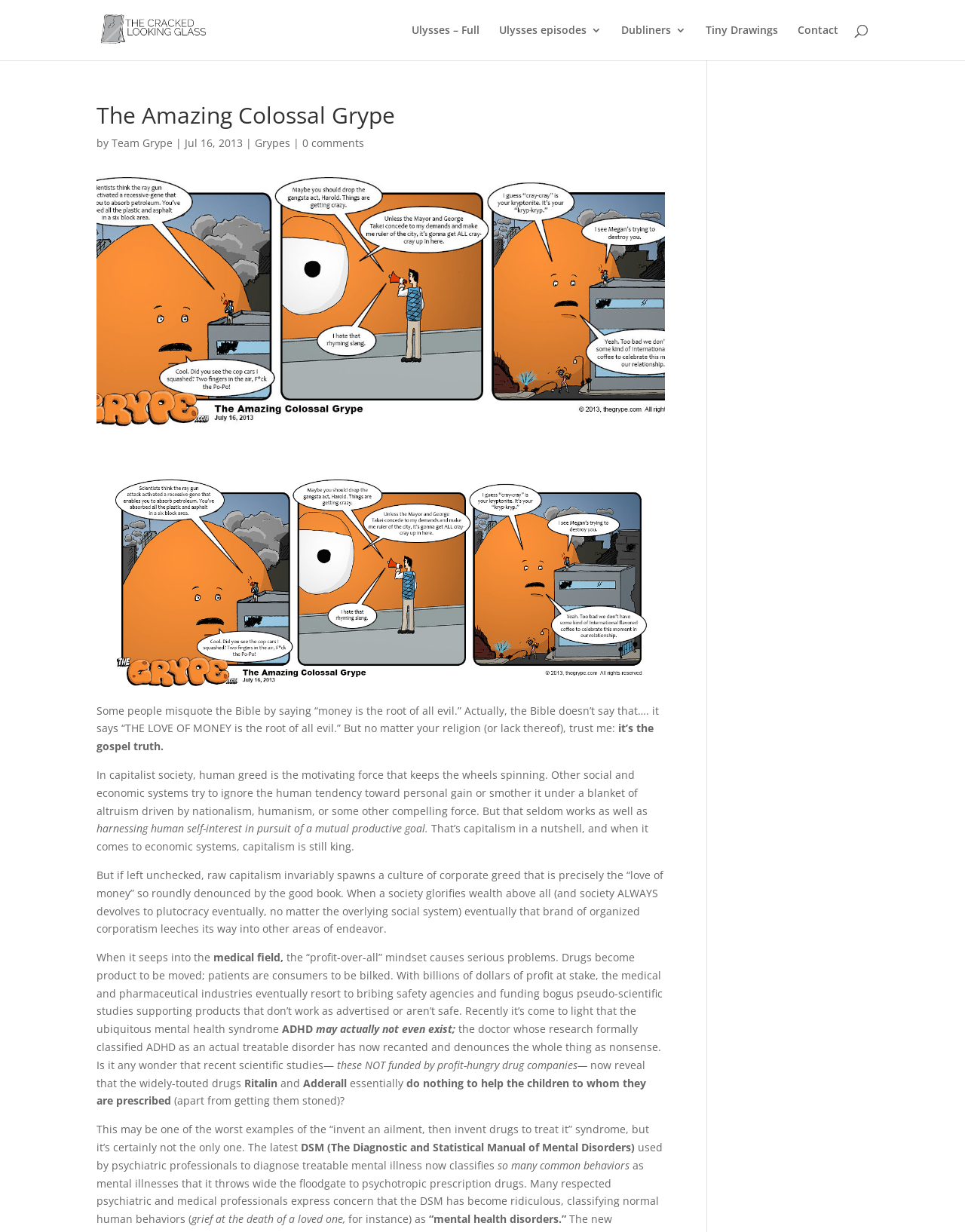Describe the entire webpage, focusing on both content and design.

The webpage is titled "The Amazing Colossal Grype" and has a prominent heading with the same title at the top. Below the heading, there is a search bar that spans almost the entire width of the page. 

On the top-left side, there is a link to "The Cracked Looking Glass" accompanied by an image with the same name. To the right of this link, there are several other links, including "Ulysses – Full", "Ulysses episodes 3", "Dubliners 3", "Tiny Drawings", and "Contact". 

The main content of the page is a lengthy article that discusses the concept of money and its relationship with evil. The article begins by correcting a common misquote from the Bible, stating that it is not money itself that is the root of all evil, but rather the love of money. The author then goes on to discuss how capitalism, when left unchecked, can lead to a culture of corporate greed and how this can have negative consequences in various fields, including medicine. 

The article cites the example of ADHD, which may not be a real disorder, and how drugs like Ritalin and Adderall are often prescribed to treat it despite having little to no effect. The author also criticizes the DSM, a manual used to diagnose mental illnesses, for classifying normal human behaviors as mental health disorders, leading to the over-prescription of psychotropic drugs. 

Throughout the article, there are no images, but there are several links to other pages, including "Team Grype", "Grypes", and "0 comments". The article is divided into several paragraphs, with the text flowing from top to bottom and left to right.